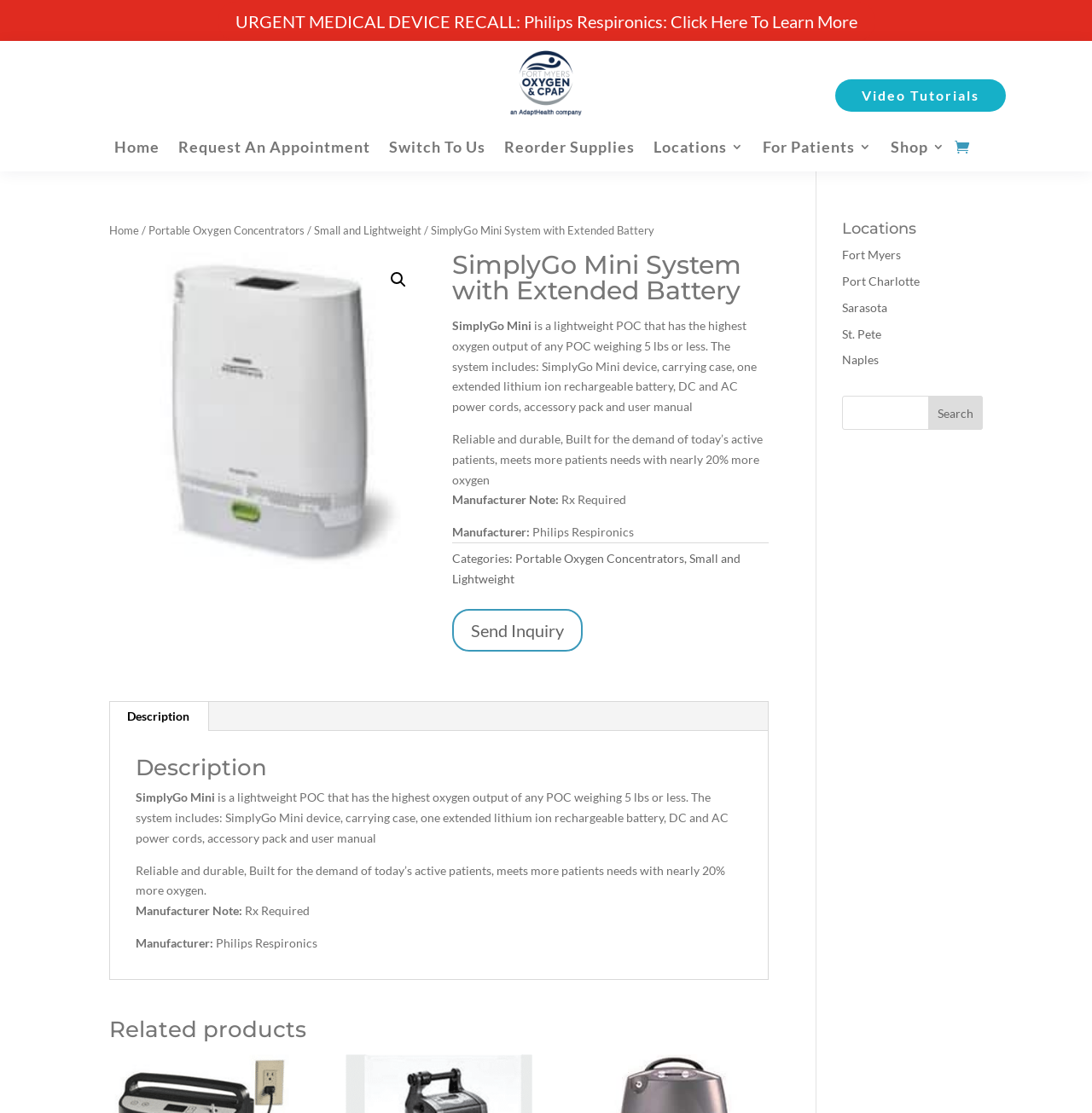Identify the primary heading of the webpage and provide its text.

SimplyGo Mini System with Extended Battery